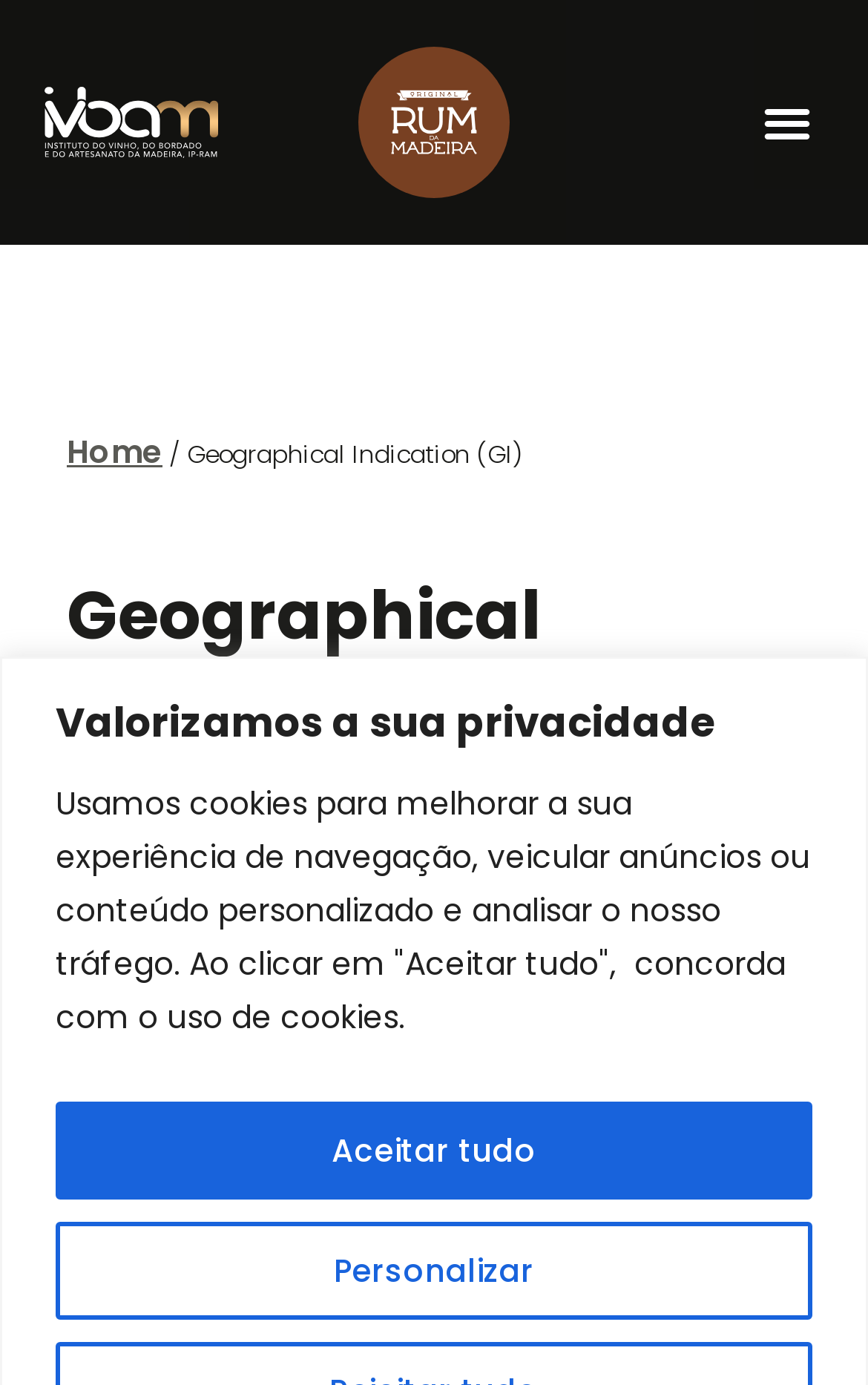Summarize the webpage in an elaborate manner.

The webpage is about Madeira Rum, a product with Geographical Indication (GI) produced in the Autonomous Region of Madeira. At the top left, there is a logo of IVBAM - Rum da Madeira, accompanied by a link to the same. On the right side of the logo, there is another logo of Rum da Madeira, also accompanied by a link. 

Below the logos, there is a menu toggle button on the top right corner. When expanded, it reveals a menu with a "Home" link. 

The main content of the webpage is divided into sections. The first section has a heading that reads "Geographical Indication (GI)" and a paragraph of text that describes Madeira Rum as a product with Geographical Indication (GI) produced in the Autonomous Region of Madeira, as confirmed and characterized by Legislative Decree nº 18/2021/M, of July 28th.

At the top of the page, there is a heading that says "Valorizamos a sua privacidade" (We value your privacy) and two buttons, "Personalizar" (Personalize) and "Aceitar tudo" (Accept all), which are likely related to privacy settings.